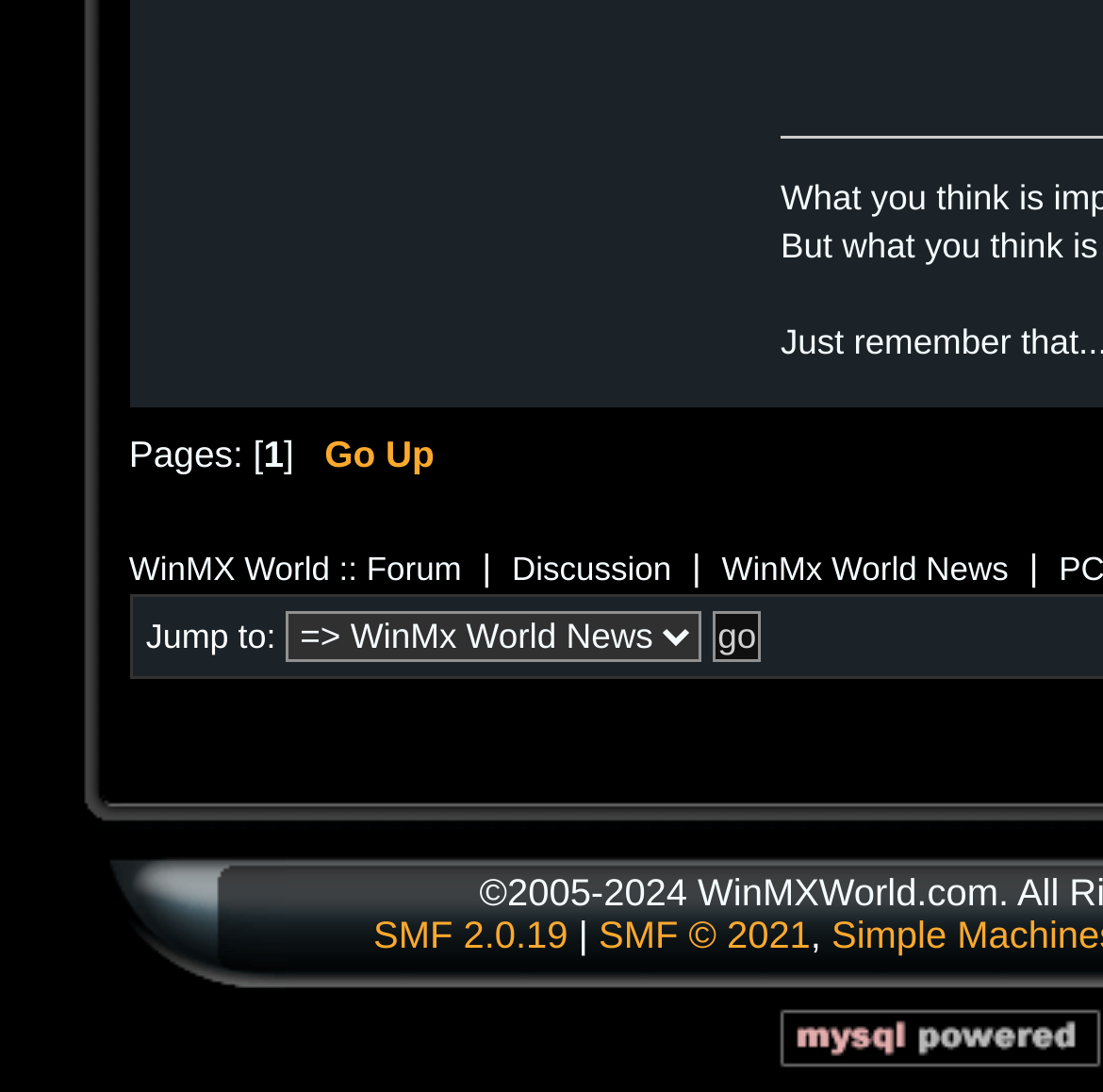Please determine the bounding box coordinates of the section I need to click to accomplish this instruction: "Check 'SMF 2.0.19'".

[0.339, 0.836, 0.515, 0.875]